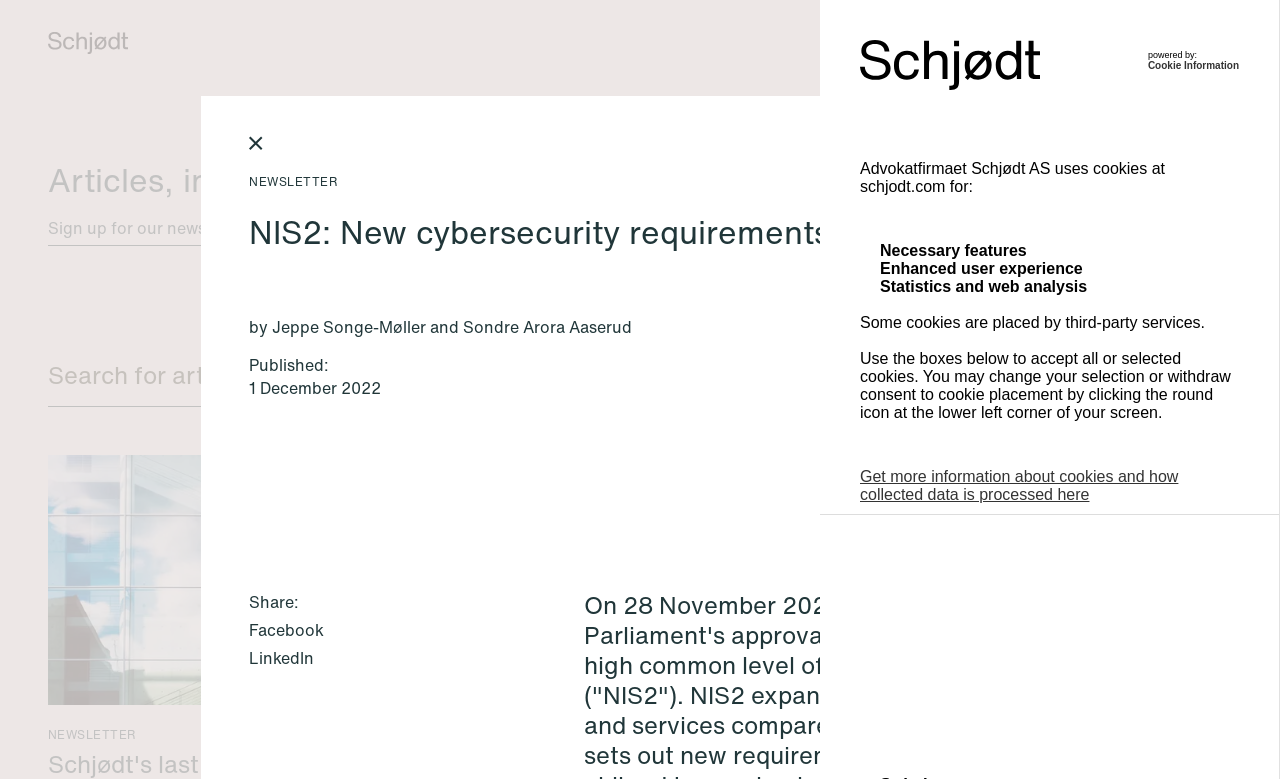Give a detailed account of the webpage.

This webpage is about NIS2, a new cybersecurity requirement, and is part of the Schjødt law firm's website. At the top, there is a logo and a navigation menu. Below the navigation menu, there is a section about cookies, explaining how they are used on the website and providing options to accept or decline them.

On the left side, there is a menu with links to articles, insights, and events, as well as a search bar to find news articles. Below the search bar, there are buttons to filter by categories and expertise.

The main content of the page is an article about NIS2, written by Jeppe Songe-Møller and Sondre Arora Aaserud. The article is dated December 1, 2022, and has a share button to share it on social media platforms like Facebook and LinkedIn.

On the right side, there is a section with images and figures, including a hanging security padlock and icons for Windows, Computer and lock, and Digital electronics.

At the bottom of the page, there is a footer section with contact information for the law firm's offices in Oslo, Stockholm, Copenhagen, London, and Stavanger, including addresses, phone numbers, and postal codes.